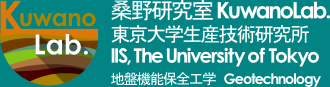What is the focus of the Kuwano Laboratory?
Examine the webpage screenshot and provide an in-depth answer to the question.

The focus of the Kuwano Laboratory is indicated by the Japanese text for 'Geotechnology' (地盤機能保全工学) at the lower part of the image, suggesting the laboratory's focus on geotechnical engineering and related research.